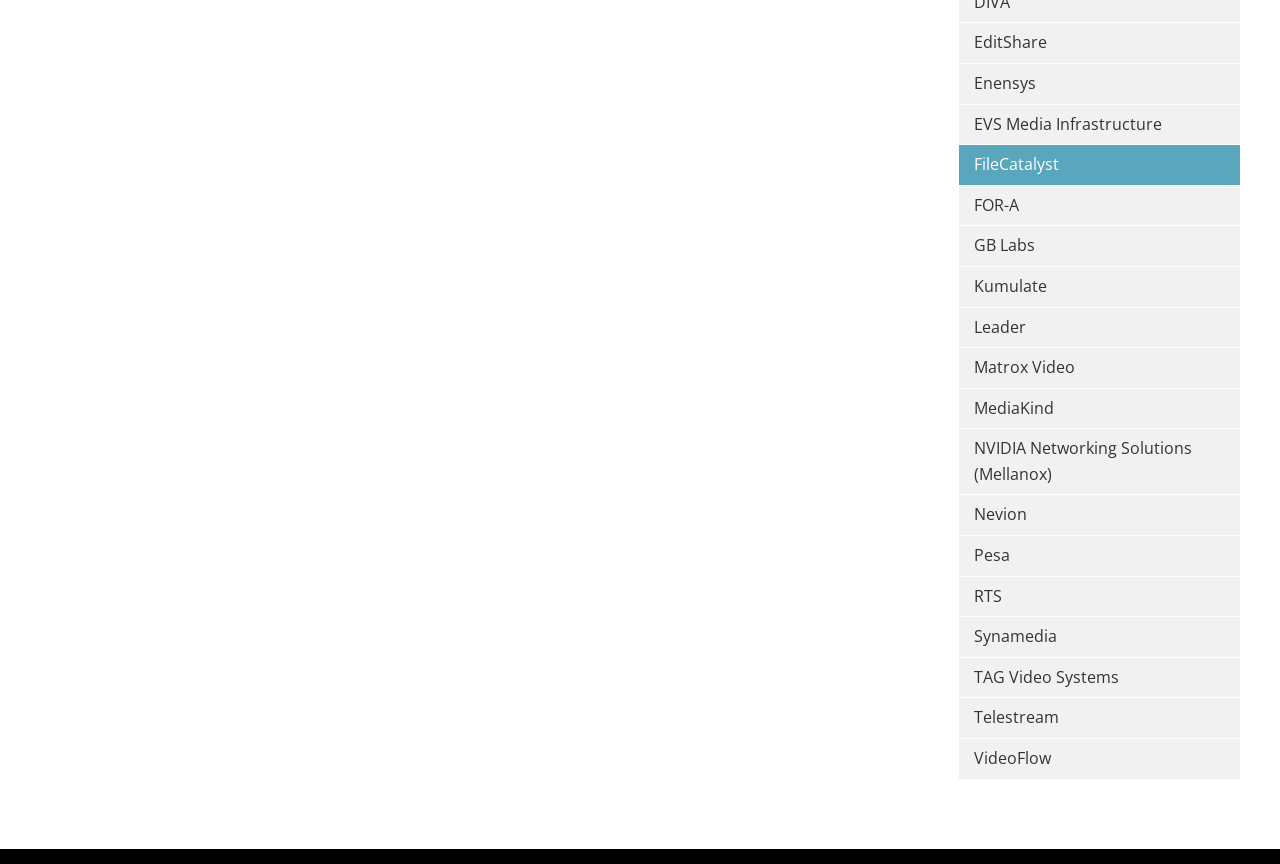Answer briefly with one word or phrase:
What is the first company listed?

EditShare